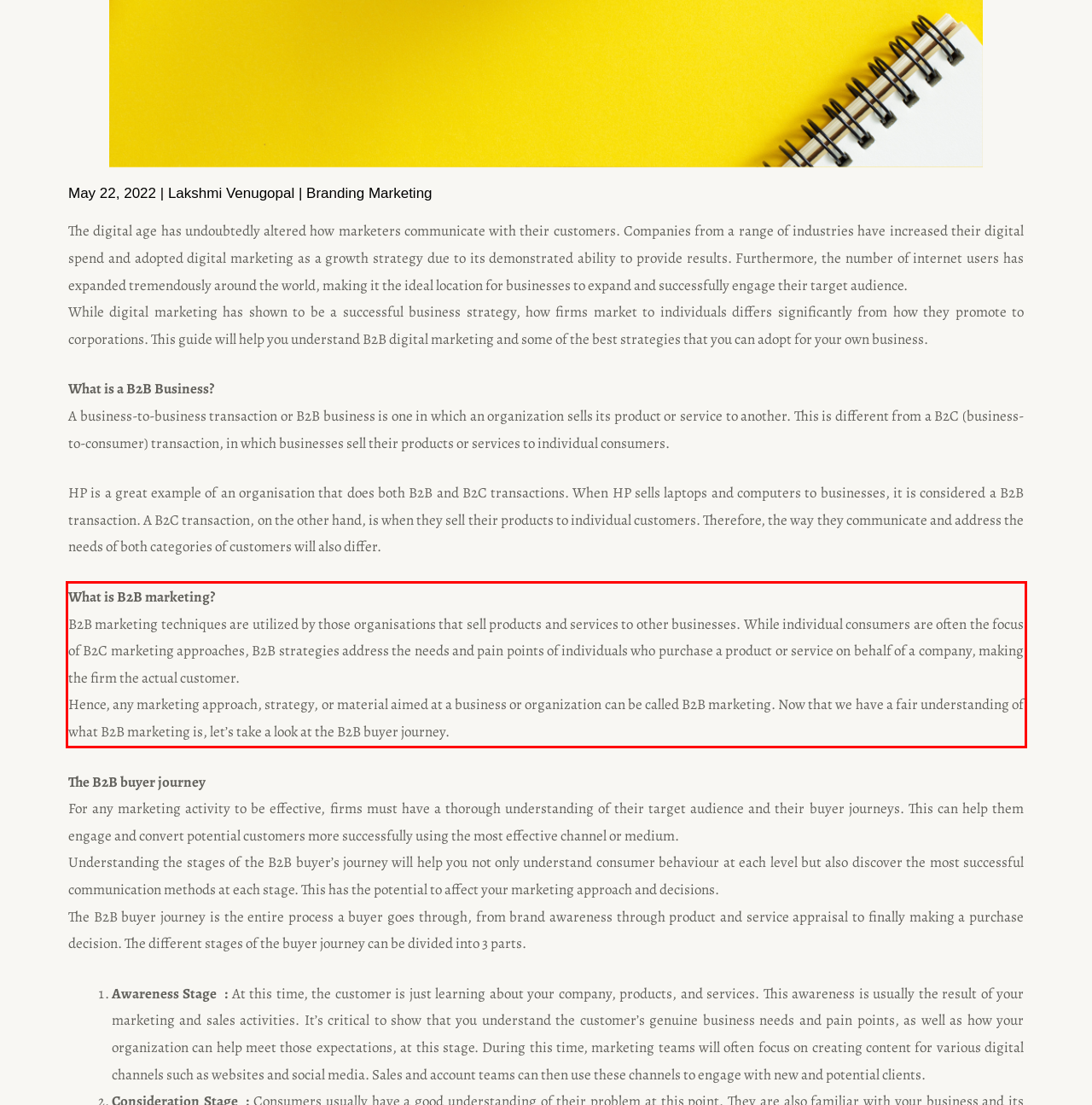Given a screenshot of a webpage, identify the red bounding box and perform OCR to recognize the text within that box.

What is B2B marketing? B2B marketing techniques are utilized by those organisations that sell products and services to other businesses. While individual consumers are often the focus of B2C marketing approaches, B2B strategies address the needs and pain points of individuals who purchase a product or service on behalf of a company, making the firm the actual customer. Hence, any marketing approach, strategy, or material aimed at a business or organization can be called B2B marketing. Now that we have a fair understanding of what B2B marketing is, let’s take a look at the B2B buyer journey.